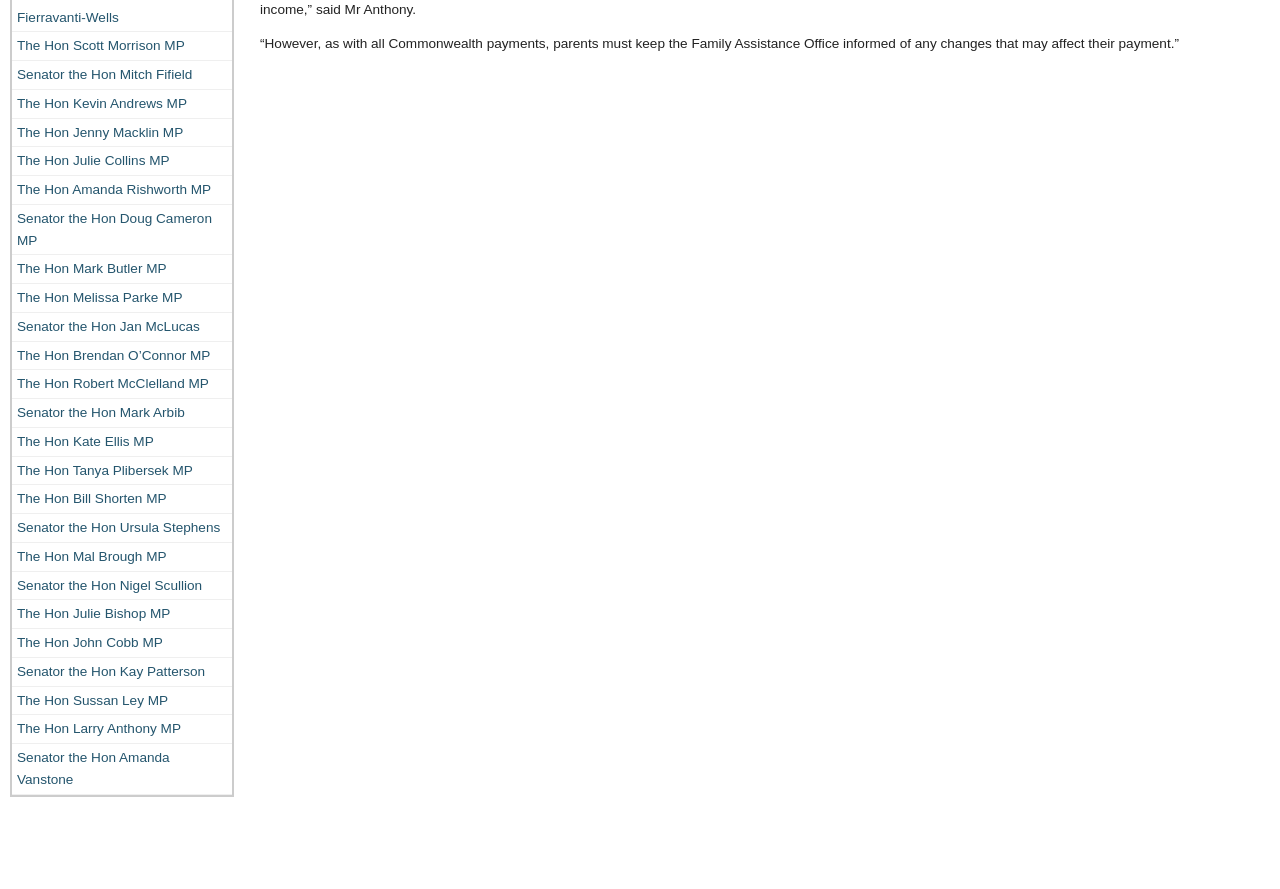Determine the bounding box coordinates for the UI element with the following description: "Senator the Hon Jan McLucas". The coordinates should be four float numbers between 0 and 1, represented as [left, top, right, bottom].

[0.009, 0.352, 0.181, 0.383]